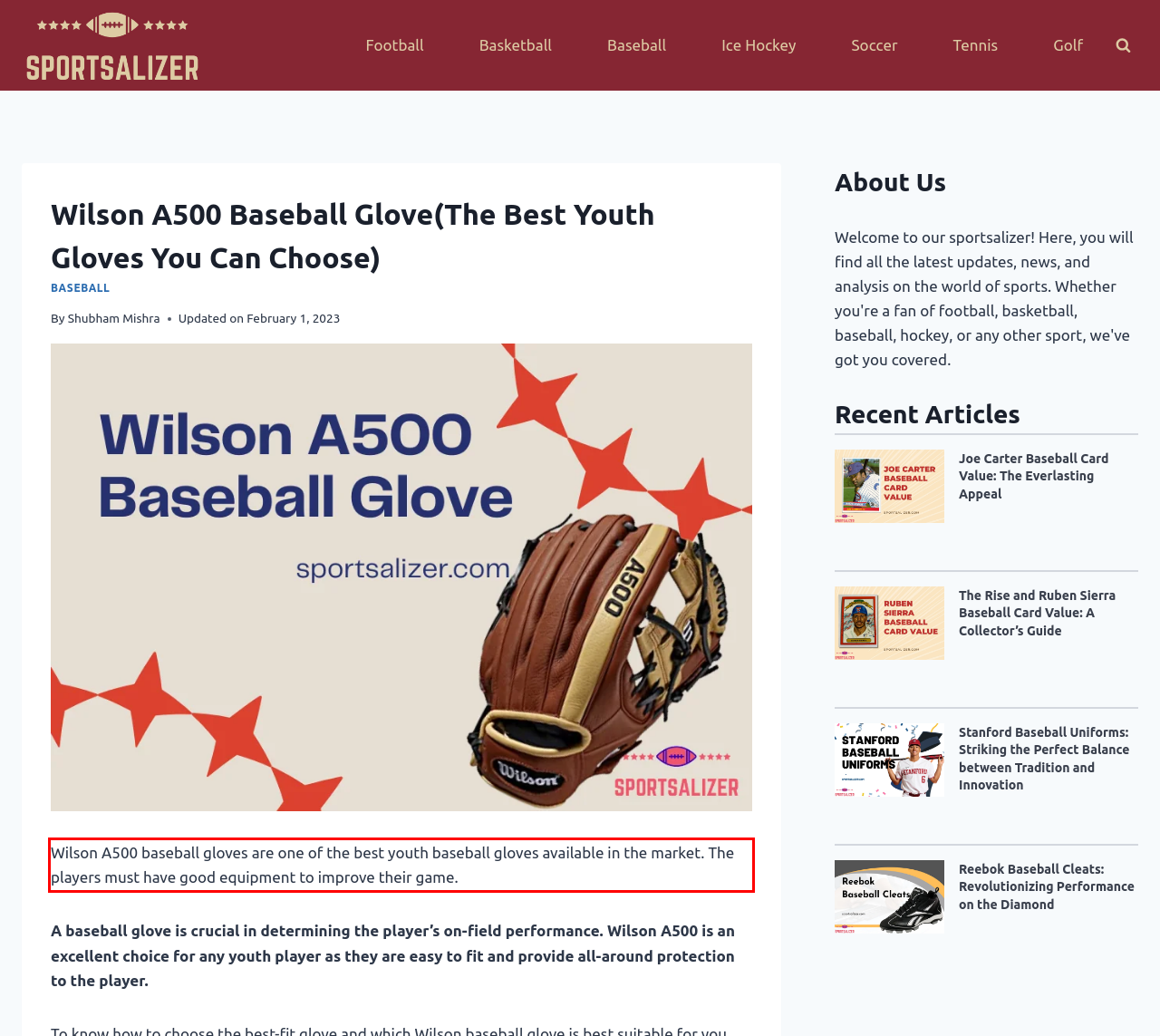The screenshot provided shows a webpage with a red bounding box. Apply OCR to the text within this red bounding box and provide the extracted content.

Wilson A500 baseball gloves are one of the best youth baseball gloves available in the market. The players must have good equipment to improve their game.